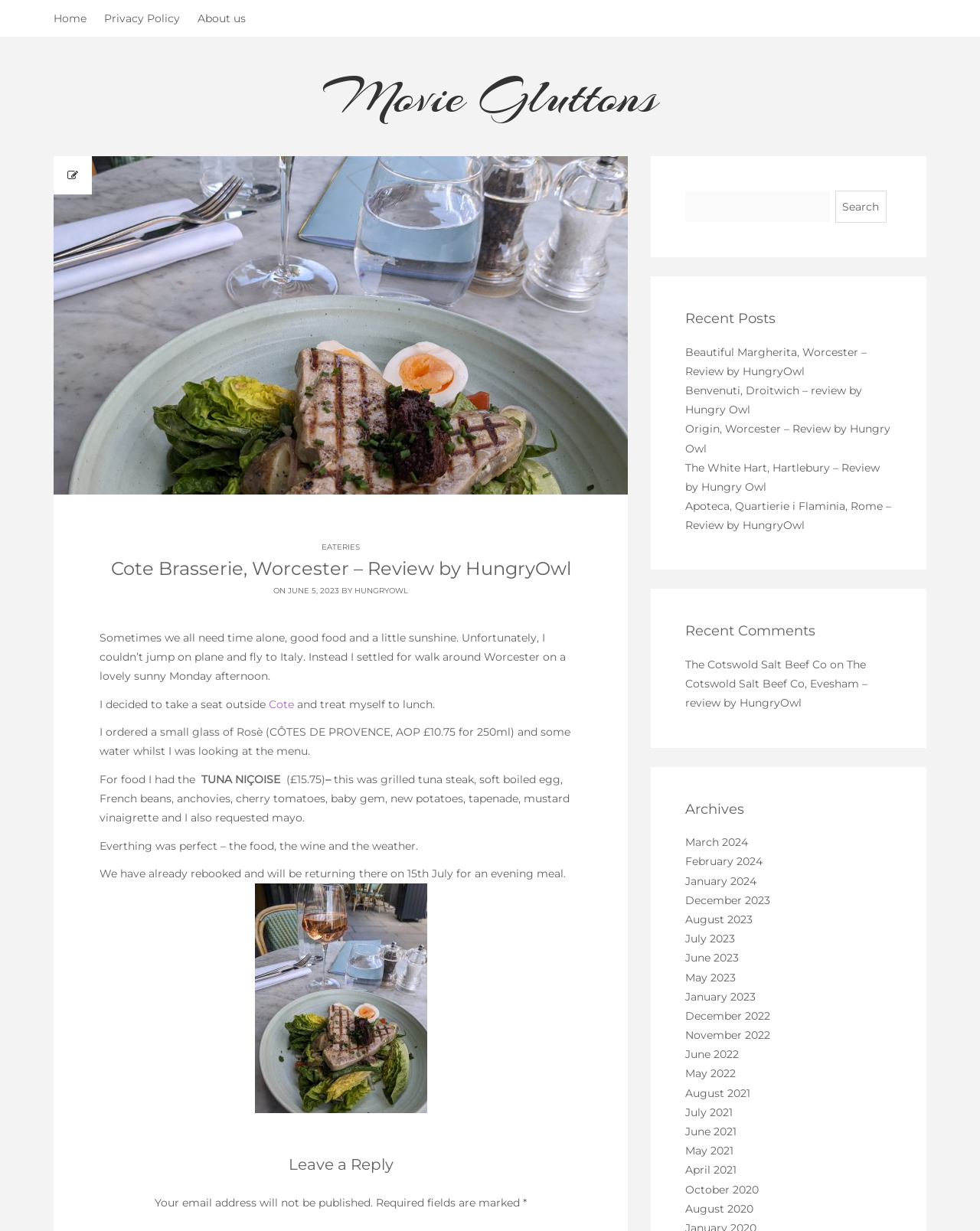Answer the question in one word or a short phrase:
What is the author of the review?

HungryOwl